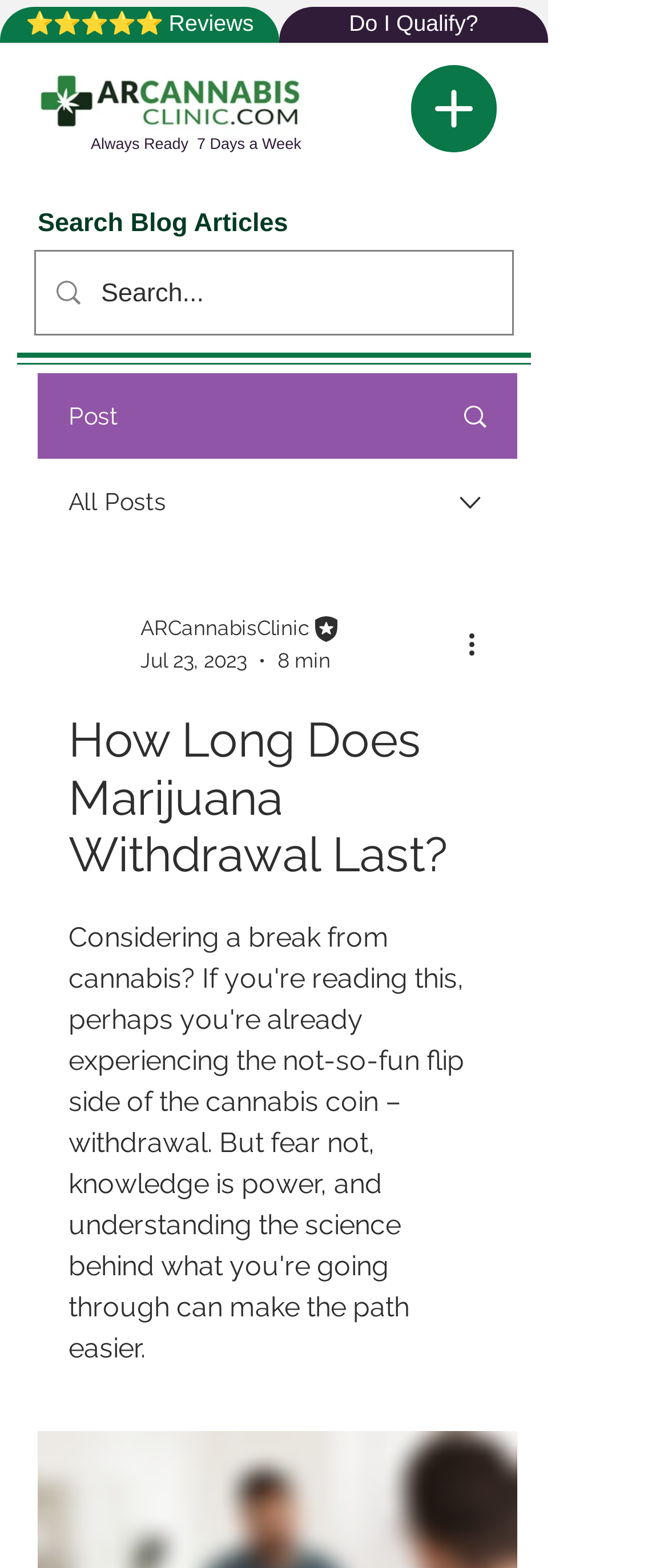Determine the bounding box coordinates for the UI element matching this description: "aria-label="Search..." name="q" placeholder="Search..."".

[0.151, 0.16, 0.669, 0.213]